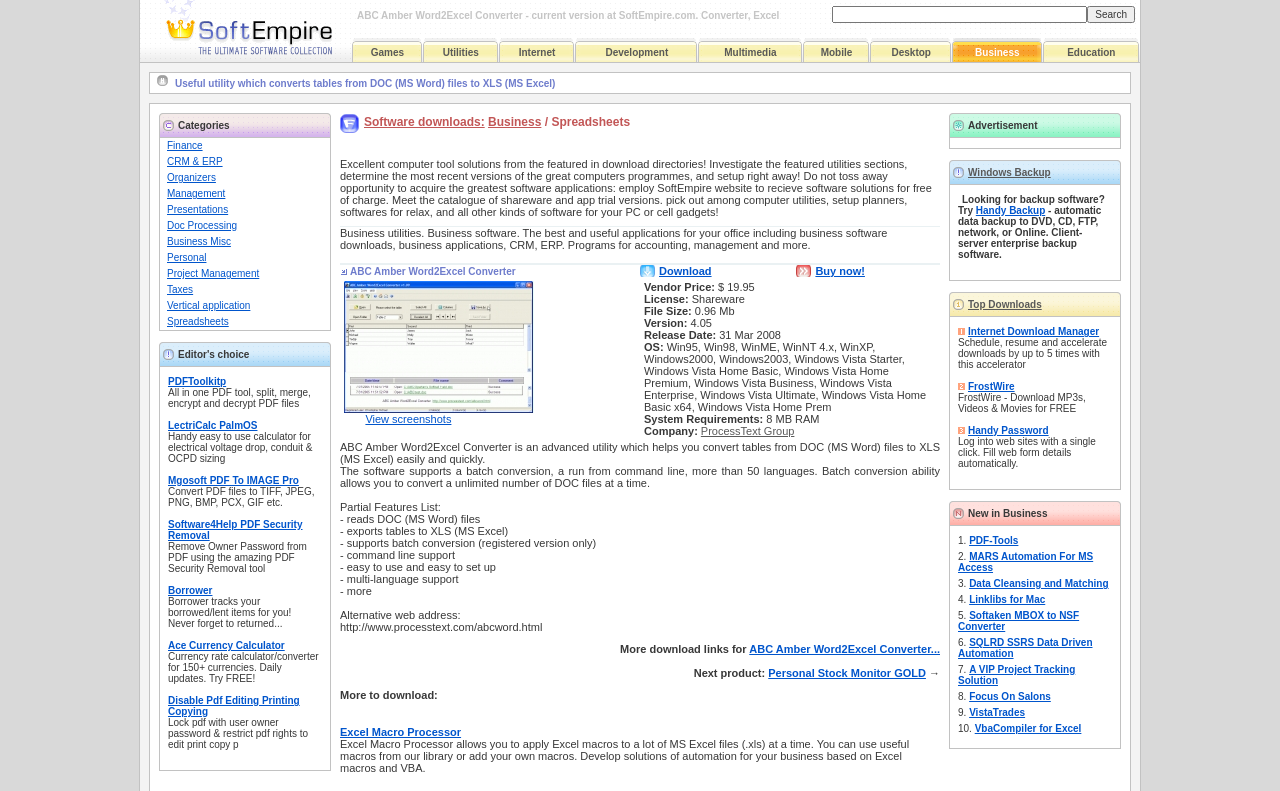Identify the bounding box coordinates for the region of the element that should be clicked to carry out the instruction: "Search for something". The bounding box coordinates should be four float numbers between 0 and 1, i.e., [left, top, right, bottom].

[0.65, 0.007, 0.849, 0.028]